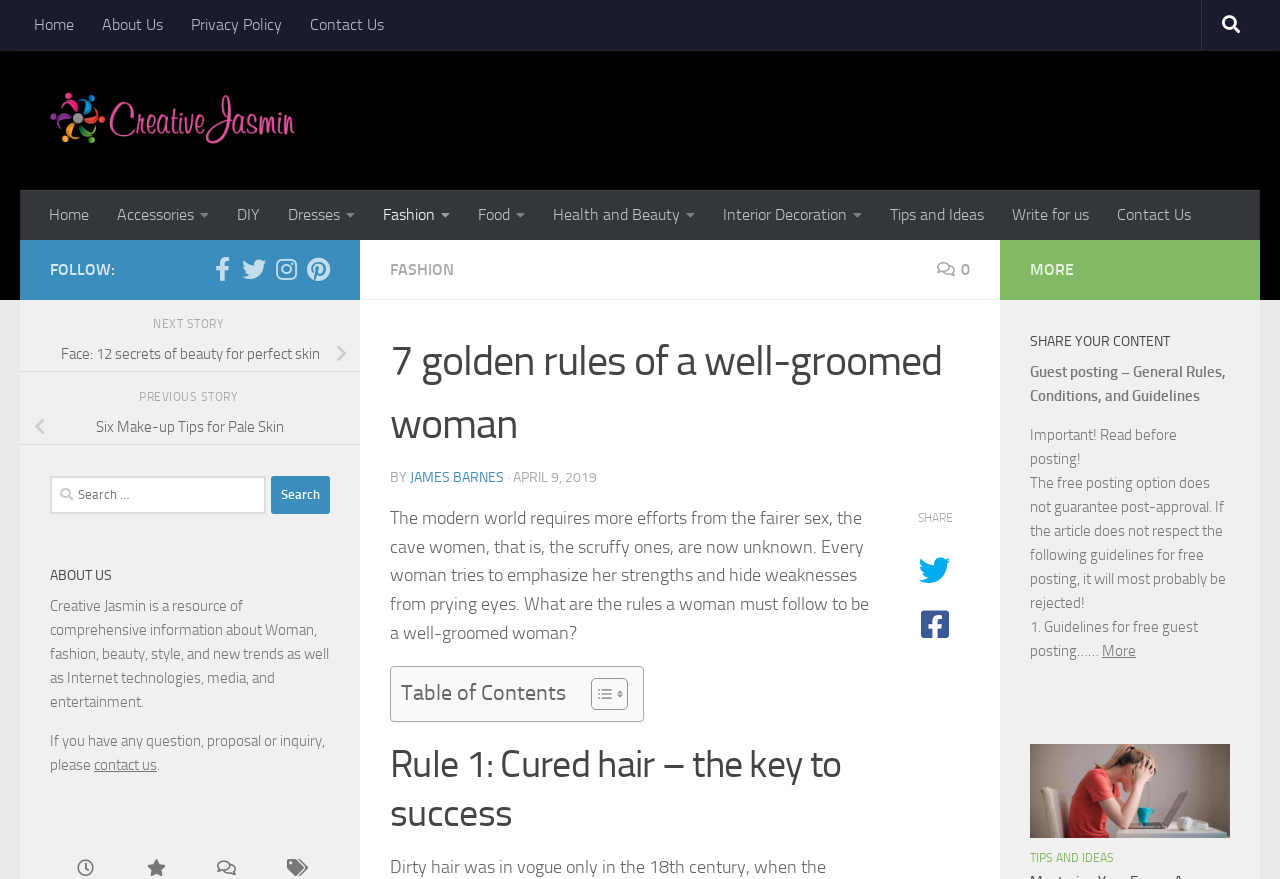Identify the primary heading of the webpage and provide its text.

7 golden rules of a well-groomed woman